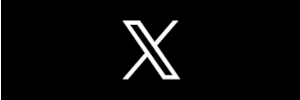Please analyze the image and provide a thorough answer to the question:
What is the shape of the letter in the logo?

The logo is characterized by a bold letter 'X' in white, which implies that the shape of the letter in the logo is 'X'.